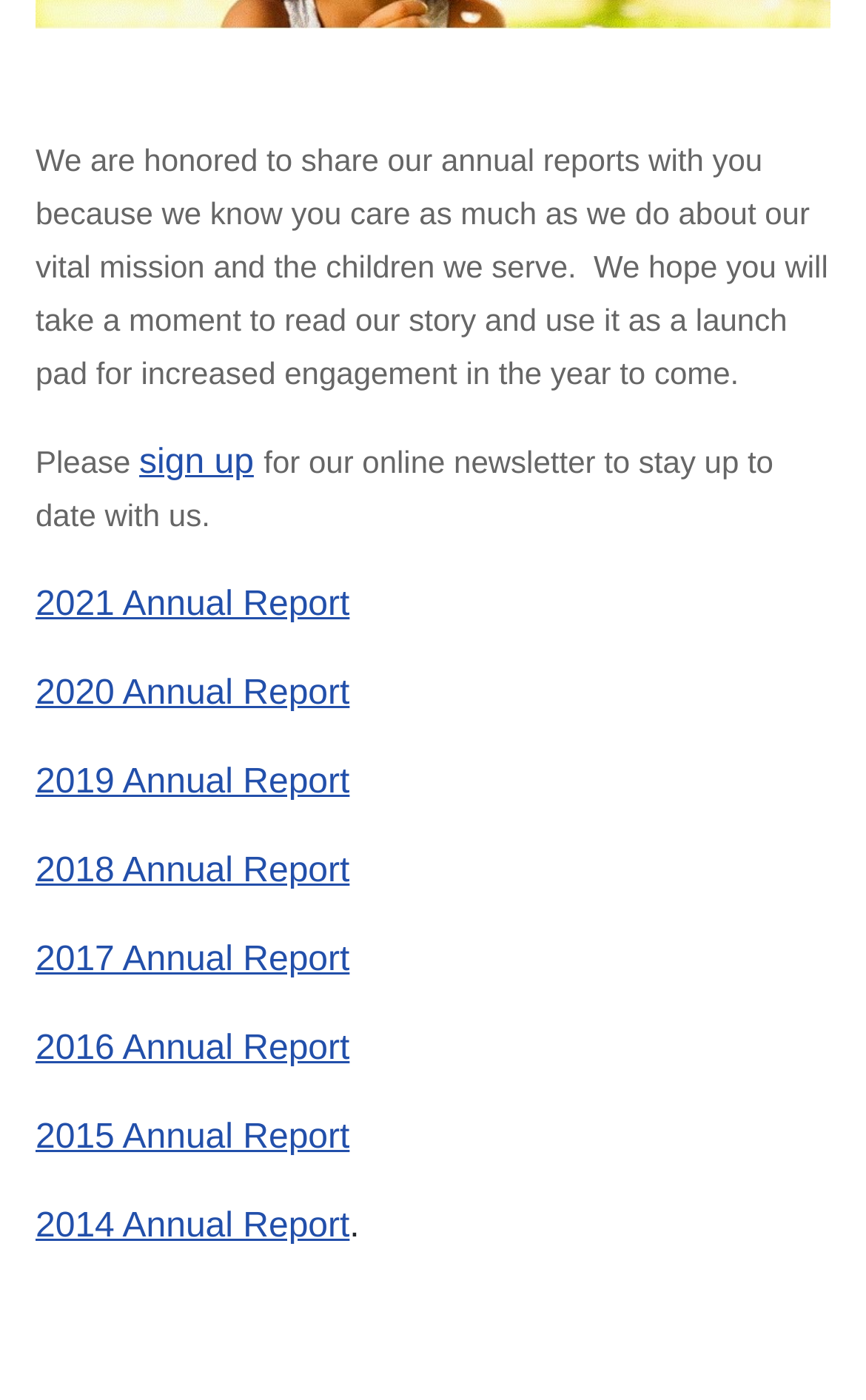Could you highlight the region that needs to be clicked to execute the instruction: "view 2021 Annual Report"?

[0.041, 0.419, 0.404, 0.446]